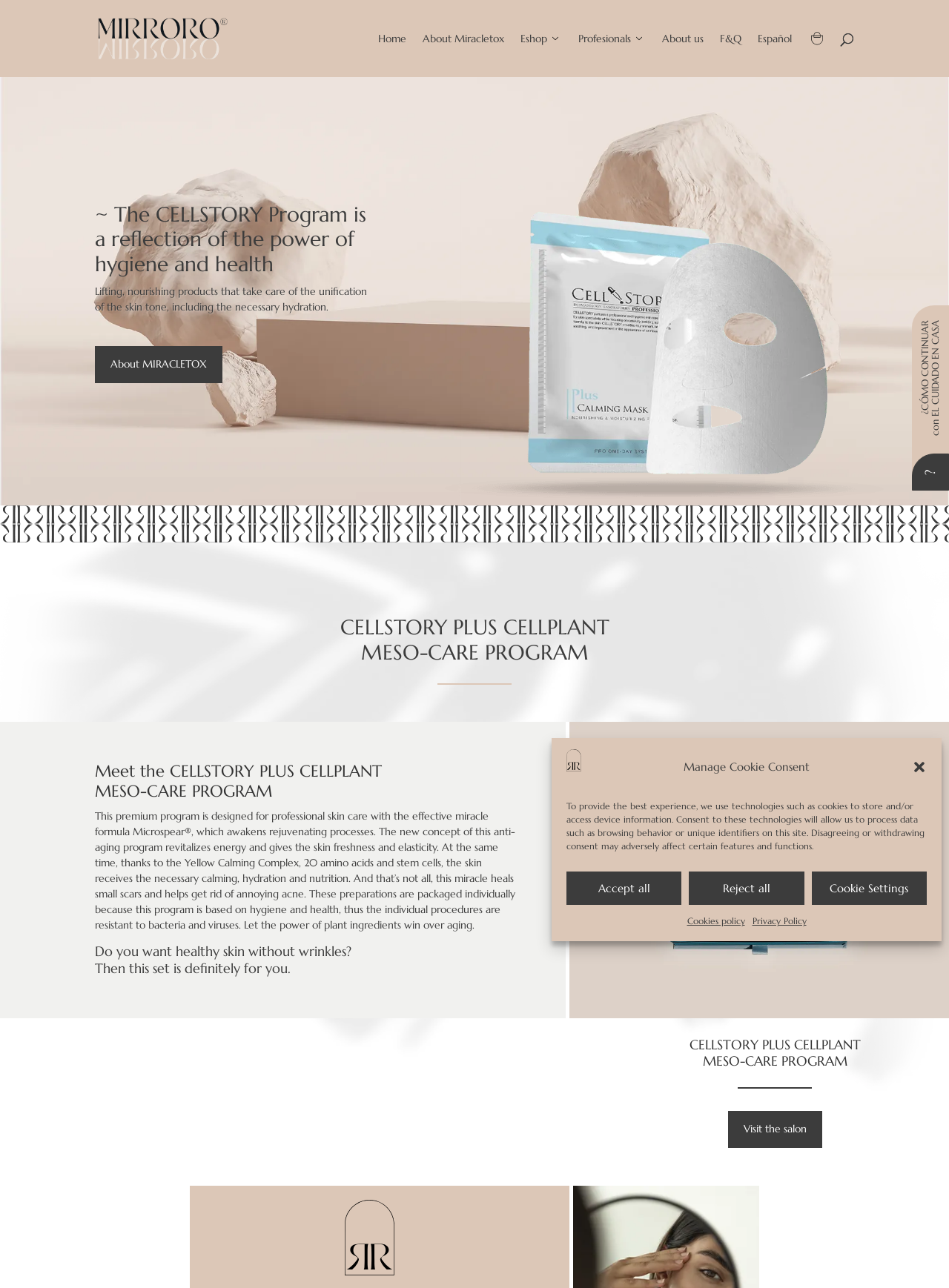Identify the bounding box coordinates for the region of the element that should be clicked to carry out the instruction: "Search for something". The bounding box coordinates should be four float numbers between 0 and 1, i.e., [left, top, right, bottom].

[0.1, 0.0, 0.9, 0.001]